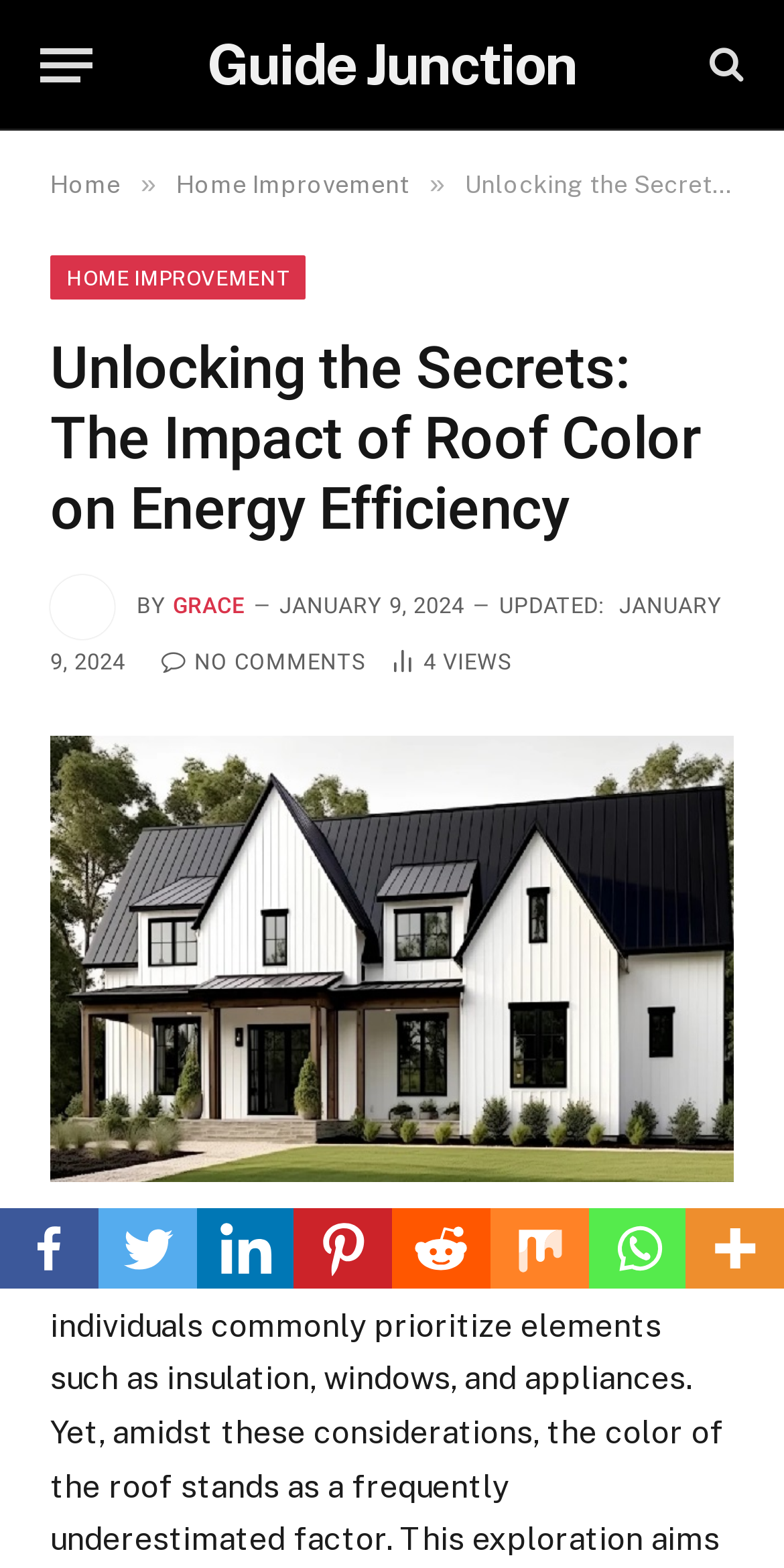Please find the bounding box coordinates of the clickable region needed to complete the following instruction: "Contact us". The bounding box coordinates must consist of four float numbers between 0 and 1, i.e., [left, top, right, bottom].

None